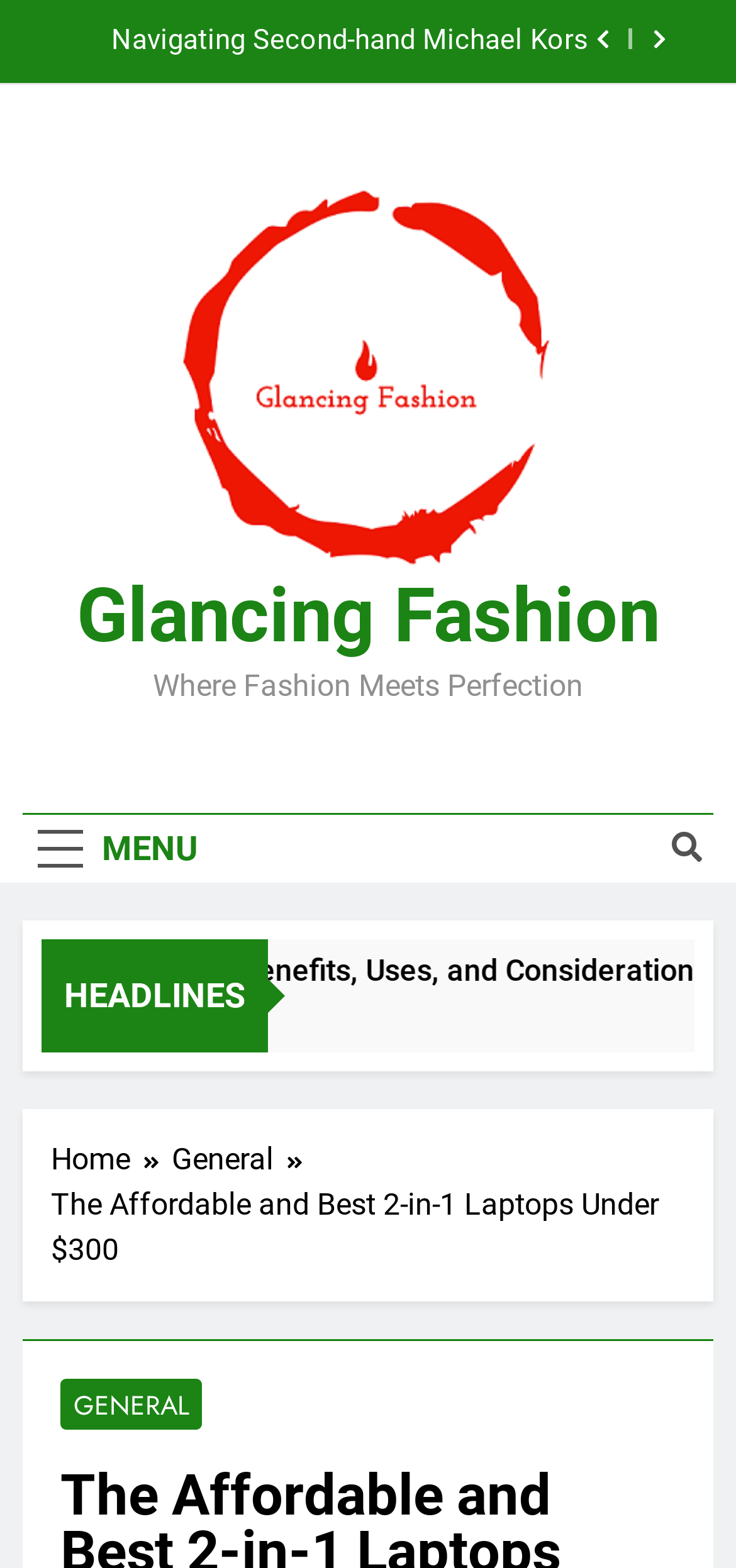Please answer the following question using a single word or phrase: What is the topic of the current article?

2-in-1 Laptops Under $300